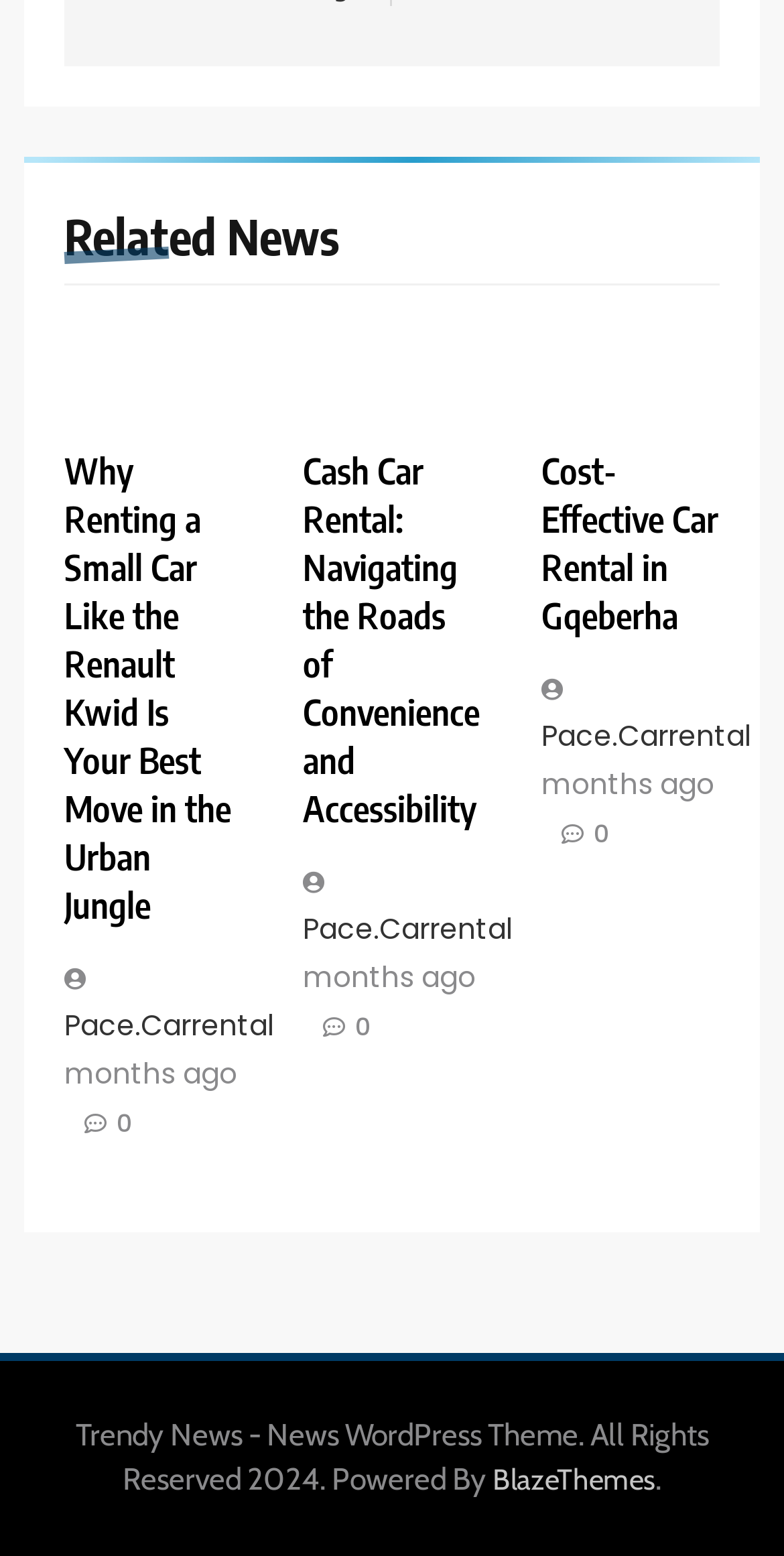Please identify the bounding box coordinates of the clickable element to fulfill the following instruction: "Read the article about Renault Kwid". The coordinates should be four float numbers between 0 and 1, i.e., [left, top, right, bottom].

[0.082, 0.289, 0.309, 0.598]